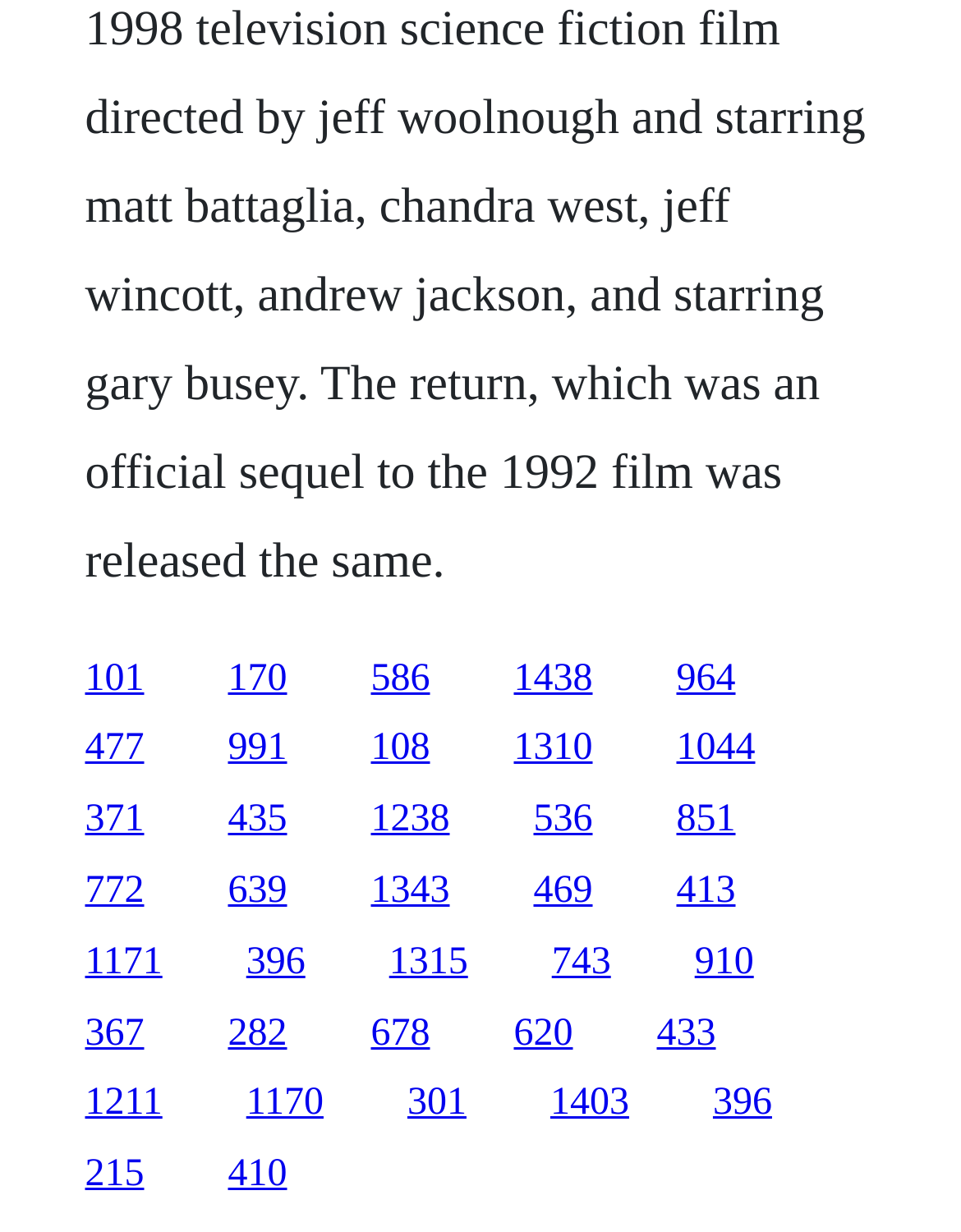How many links are there in the top row?
Based on the image, provide a one-word or brief-phrase response.

5